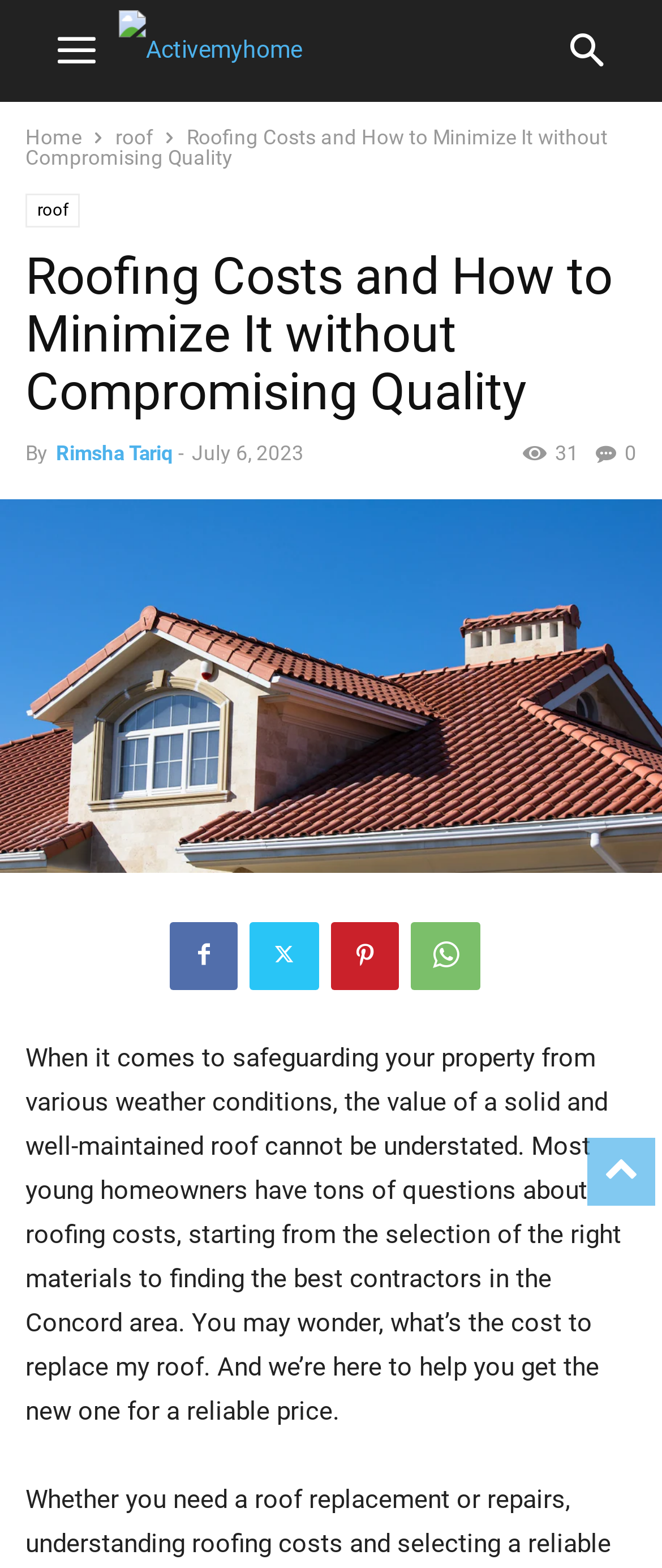Who is the author of the article? Examine the screenshot and reply using just one word or a brief phrase.

Rimsha Tariq